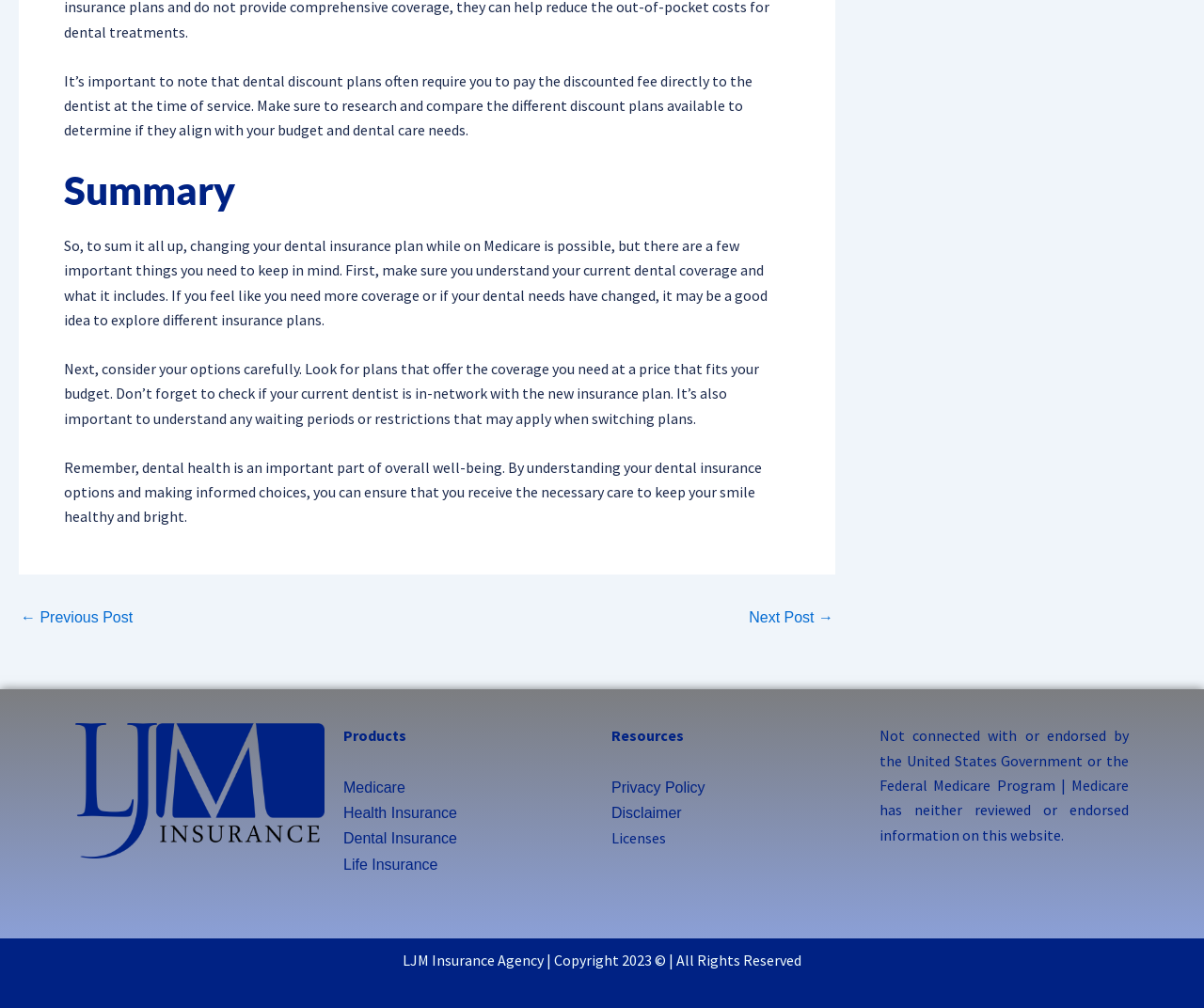Can you pinpoint the bounding box coordinates for the clickable element required for this instruction: "Visit 'Medicare' page"? The coordinates should be four float numbers between 0 and 1, i.e., [left, top, right, bottom].

[0.285, 0.773, 0.337, 0.789]